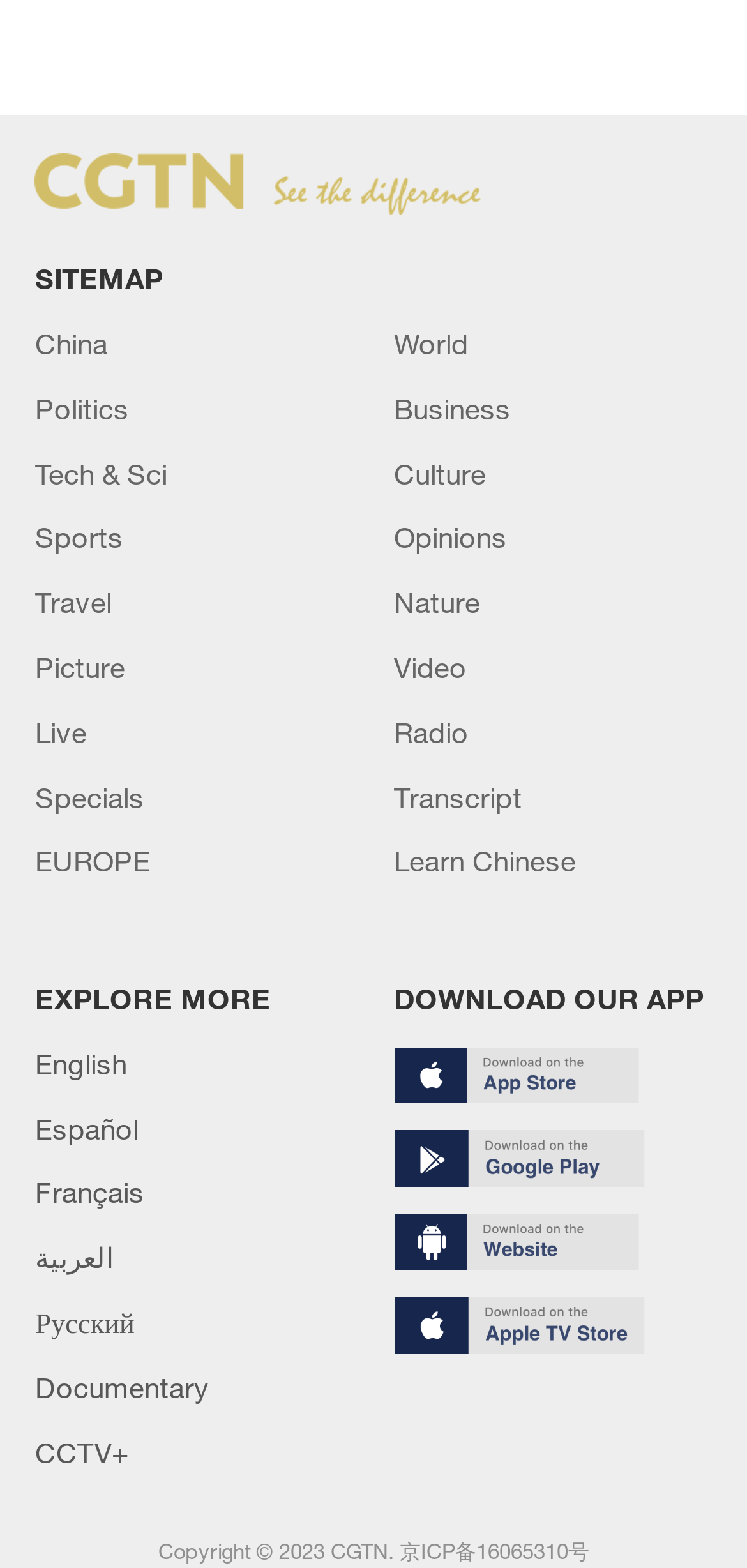Based on the element description "Learn Chinese", predict the bounding box coordinates of the UI element.

[0.527, 0.538, 0.771, 0.56]